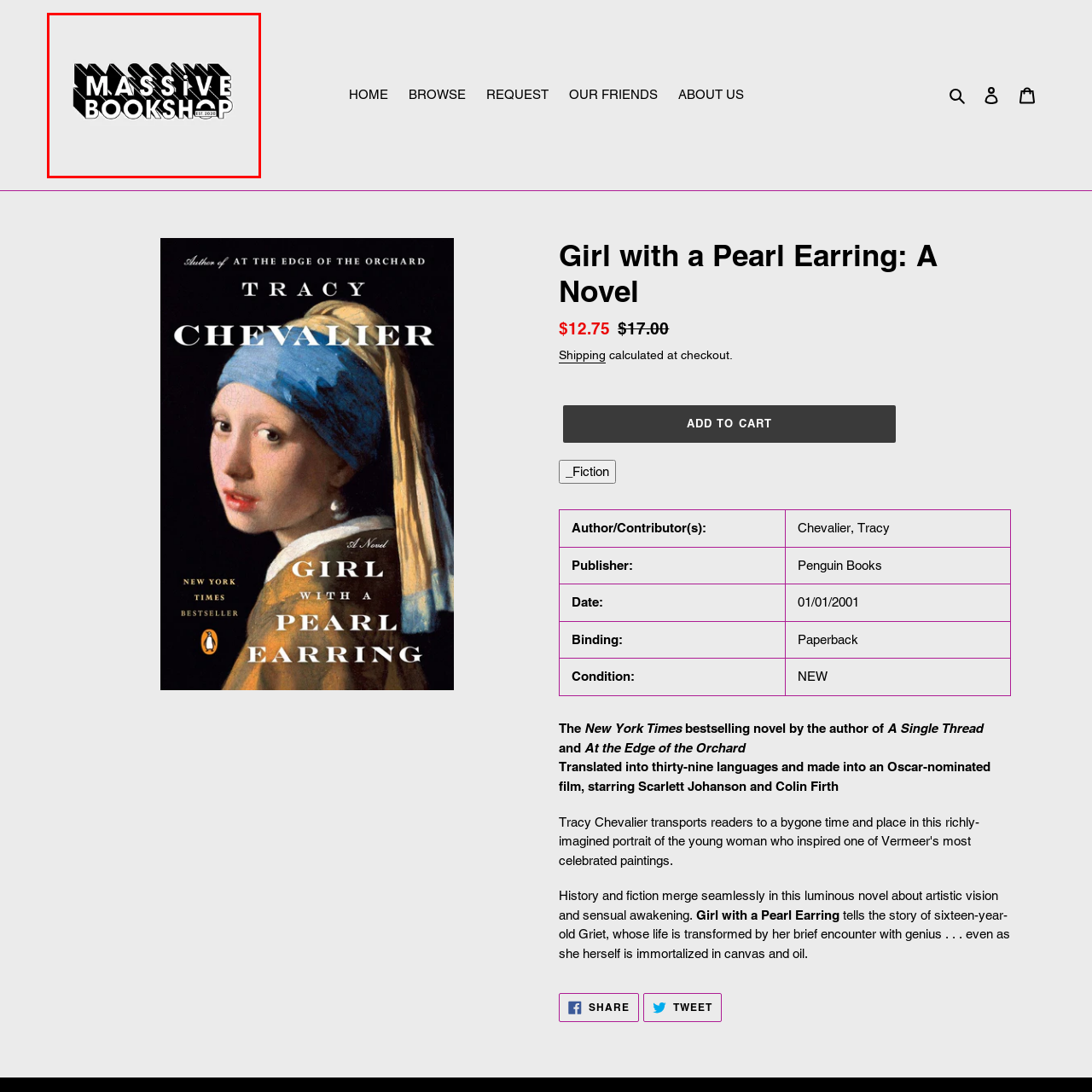Observe the content inside the red rectangle, What is the typography style used in the logo? 
Give your answer in just one word or phrase.

Bold